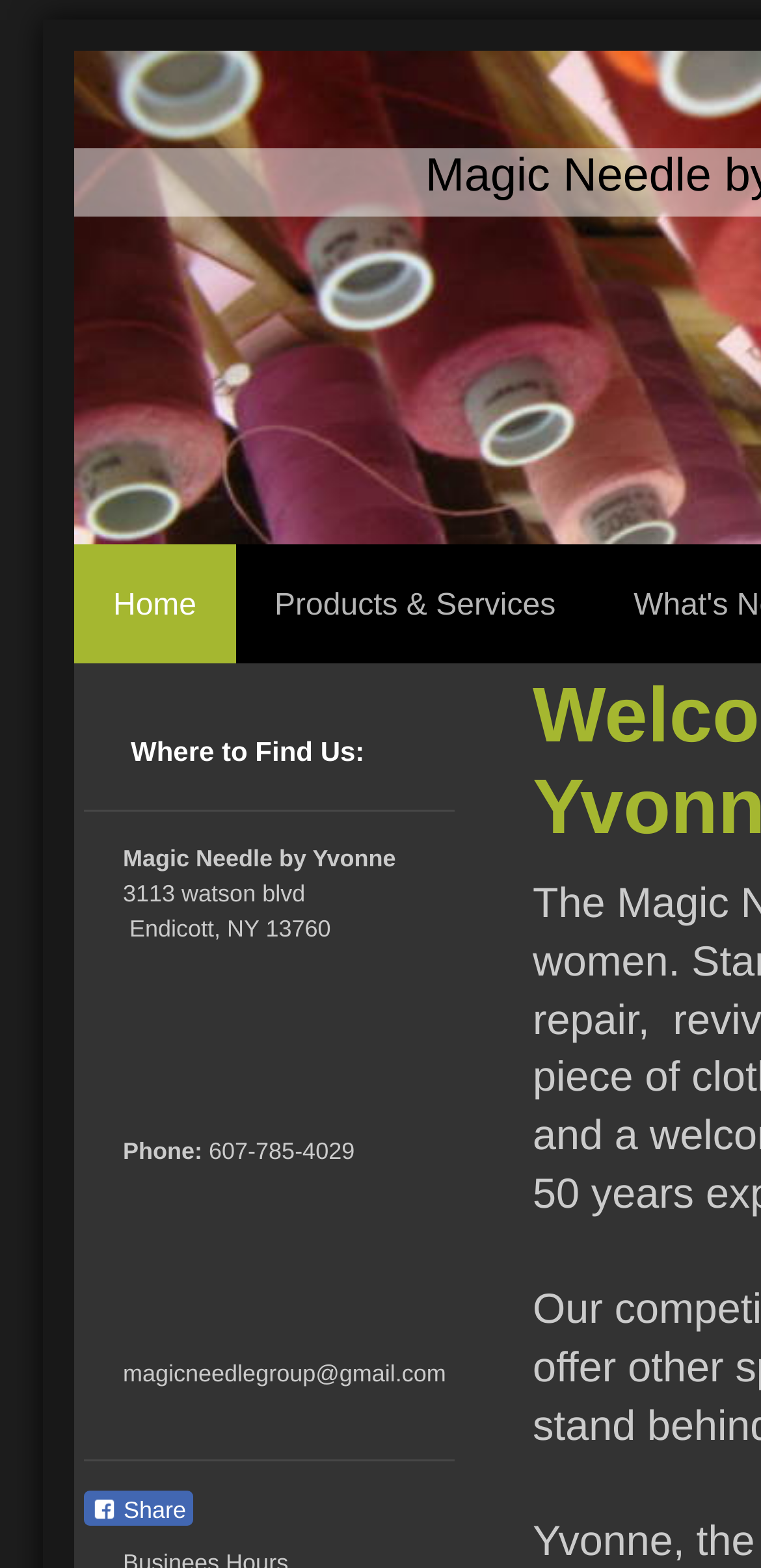What is the city where Magic Needle by Yvonne is located?
Using the visual information from the image, give a one-word or short-phrase answer.

Endicott